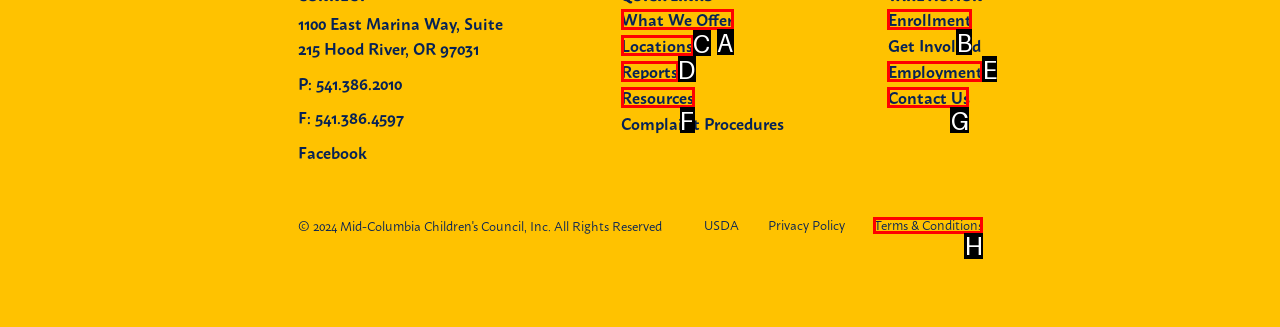Point out the HTML element I should click to achieve the following task: Contact us Provide the letter of the selected option from the choices.

G